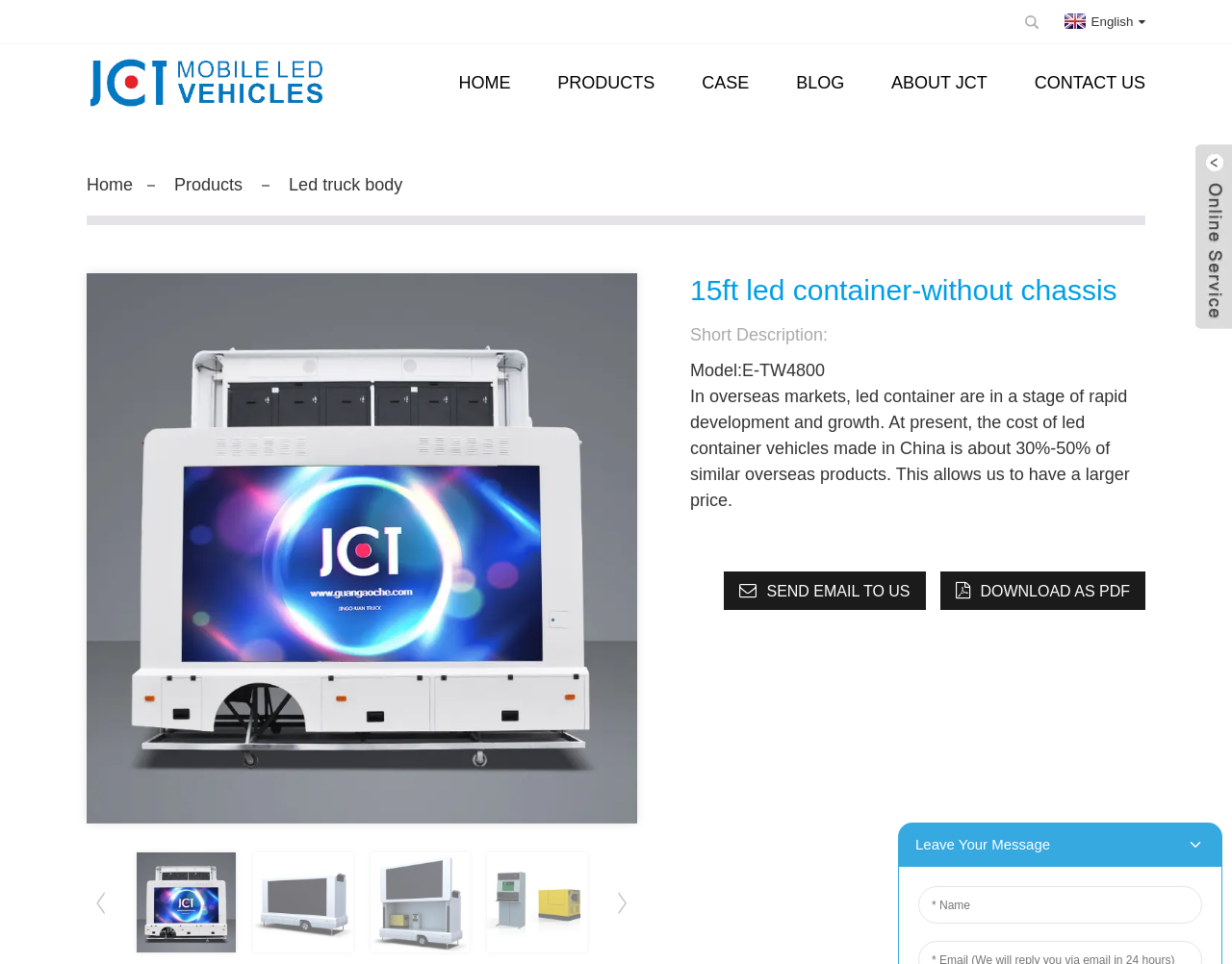What is the purpose of the button at the bottom right corner?
Examine the screenshot and reply with a single word or phrase.

Next slide